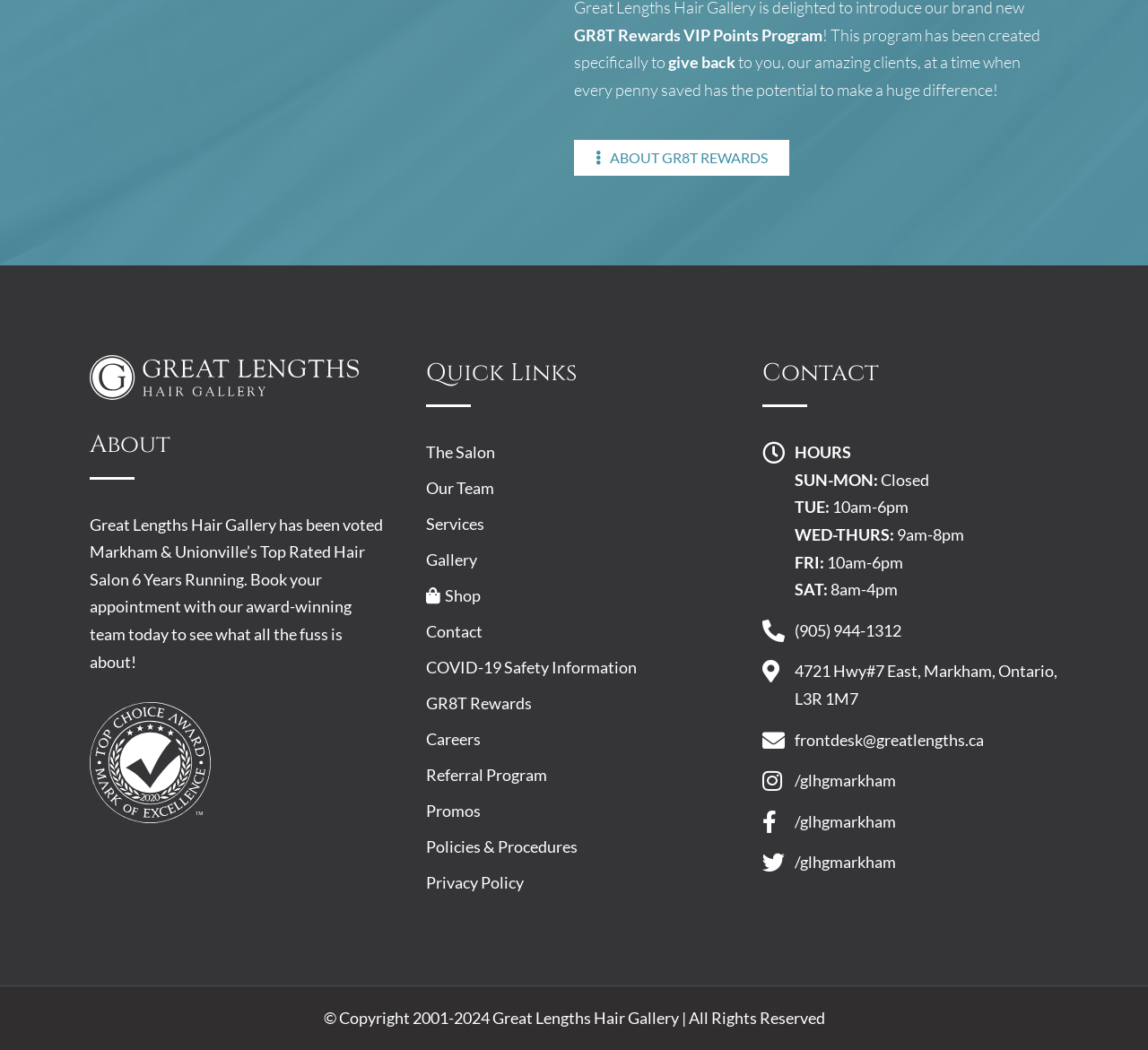Answer the question with a single word or phrase: 
What is the phone number of the salon?

(905) 944-1312